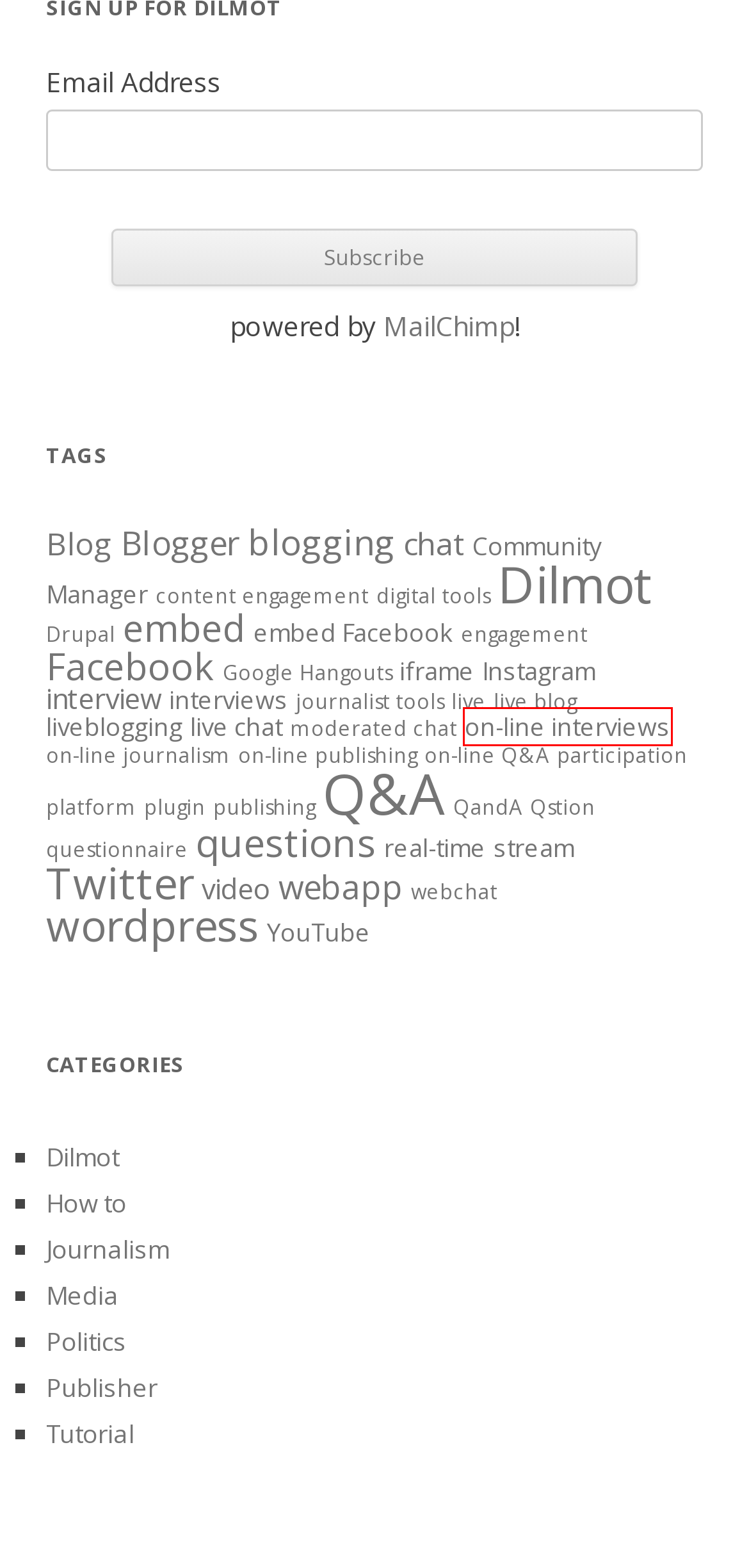Observe the provided screenshot of a webpage with a red bounding box around a specific UI element. Choose the webpage description that best fits the new webpage after you click on the highlighted element. These are your options:
A. Live Chat | Dilmot Blog
B. YouTube | Dilmot Blog
C. On-line Interviews | Dilmot Blog
D. Content Engagement | Dilmot Blog
E. Live Blog | Dilmot Blog
F. Facebook | Dilmot Blog
G. Participation | Dilmot Blog
H. Blog | Dilmot Blog

C